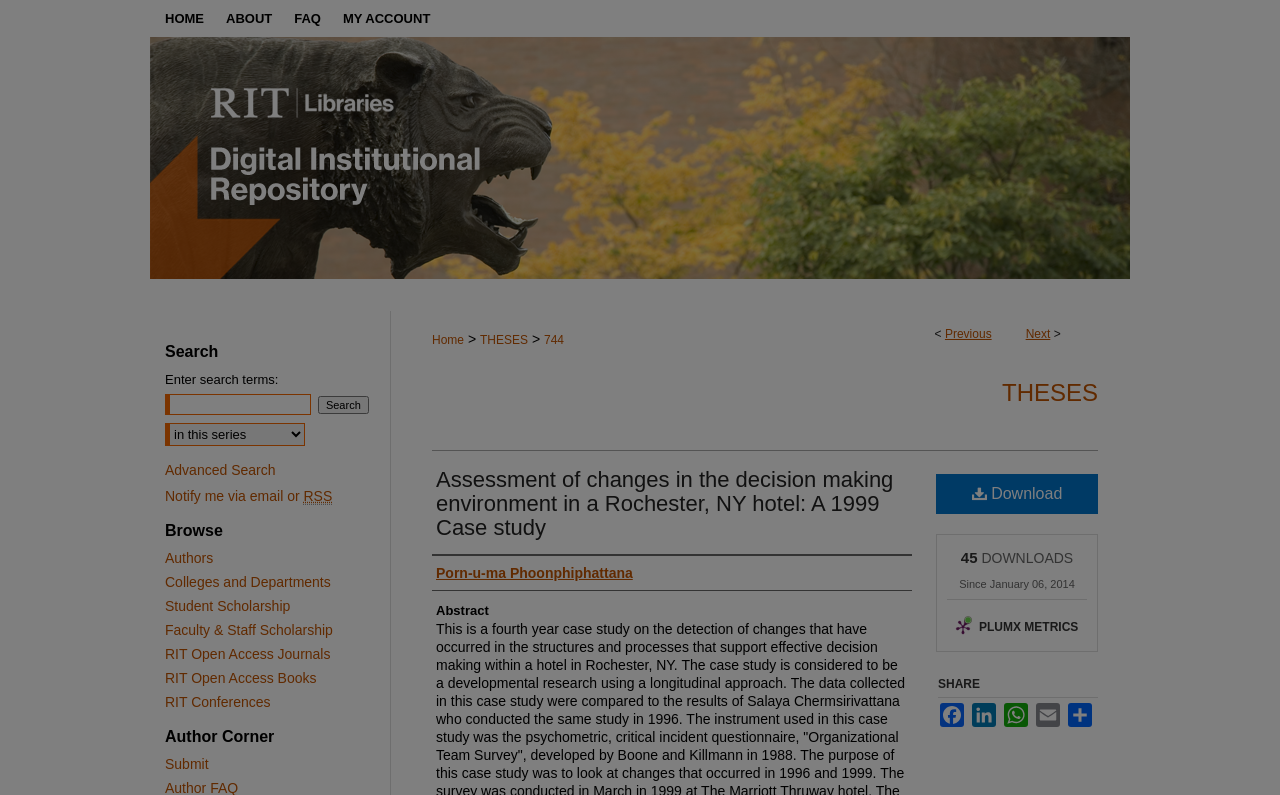Illustrate the webpage with a detailed description.

This webpage appears to be a repository of academic papers, specifically a case study on the detection of changes in the decision-making environment within a hotel in Rochester, NY. 

At the top of the page, there is a navigation menu with links to "HOME", "ABOUT", "FAQ", and "MY ACCOUNT". Below this, there is a link to "RIT Digital Institutional Repository" accompanied by an image of the Rochester Institute of Technology logo. 

On the left side of the page, there is a breadcrumb navigation menu with links to "Home", "THESES", and "744". 

The main content of the page is divided into sections. The first section displays the title of the case study, "Assessment of changes in the decision making environment in a Rochester, NY hotel: A 1999 Case study", along with the author's name, "Porn-u-ma Phoonphiphattana". 

Below this, there is an abstract section, followed by a "Download" link and information about the number of downloads since January 6, 2014. 

On the right side of the page, there are links to share the content on various social media platforms, including Facebook, LinkedIn, WhatsApp, and Email. 

Further down the page, there is a search function with a text box and a "Search" button, as well as options to select the context to search and an "Advanced Search" link. 

The page also features a "Browse" section with links to browse by authors, colleges and departments, student scholarship, faculty and staff scholarship, RIT open access journals, RIT open access books, and RIT conferences. 

Finally, there is an "Author Corner" section with a link to submit a paper.